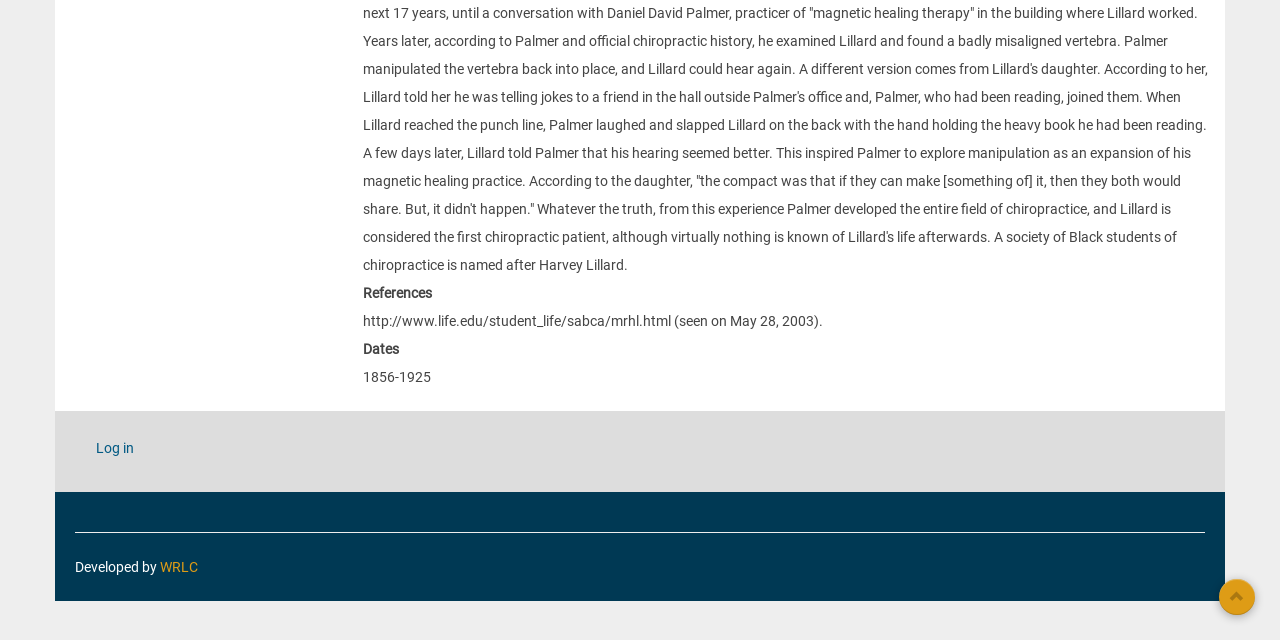Locate the bounding box of the UI element based on this description: "WRLC". Provide four float numbers between 0 and 1 as [left, top, right, bottom].

[0.125, 0.873, 0.155, 0.898]